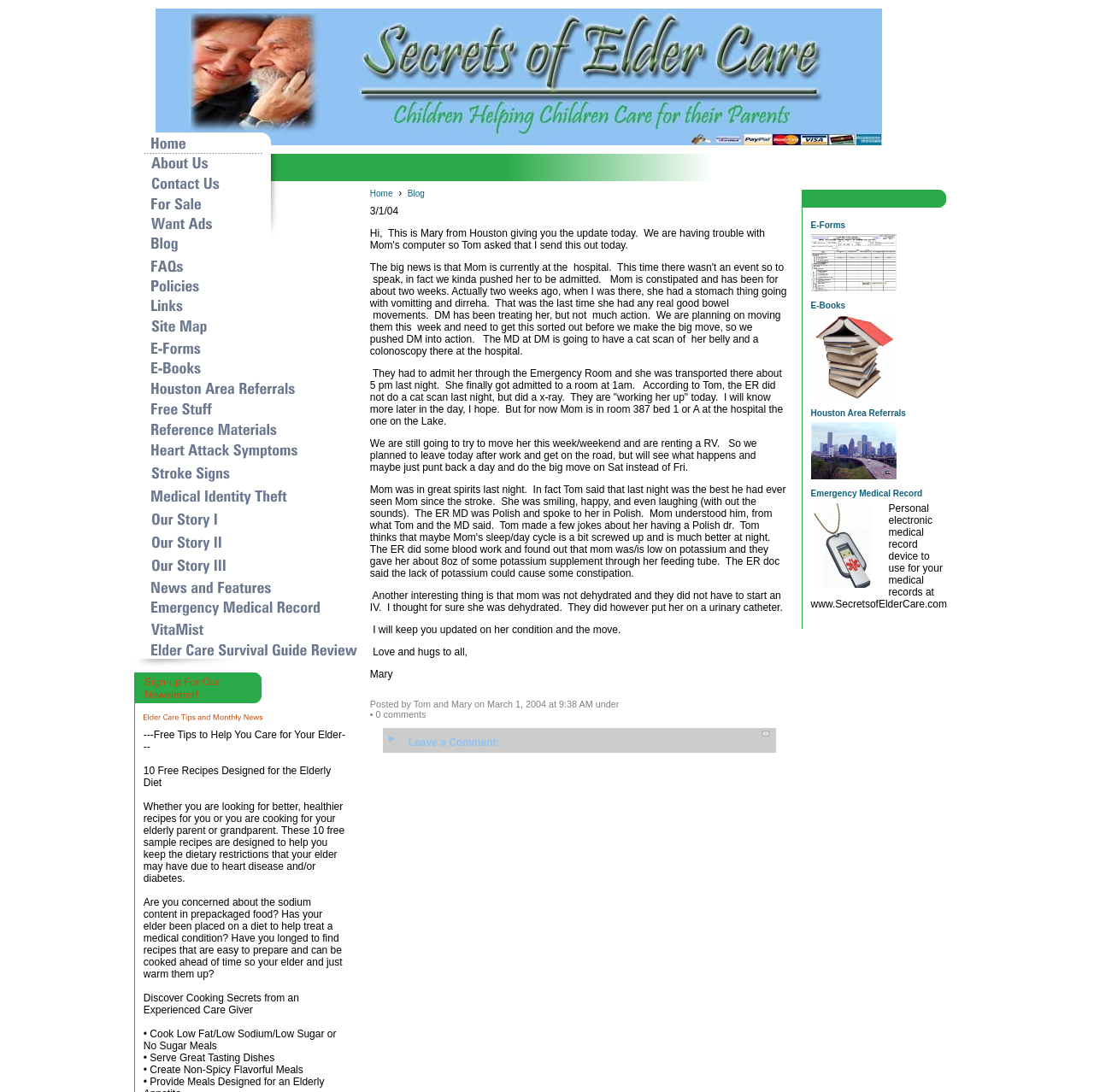Identify the bounding box coordinates of the clickable region to carry out the given instruction: "Read 'Baby Steps'".

None